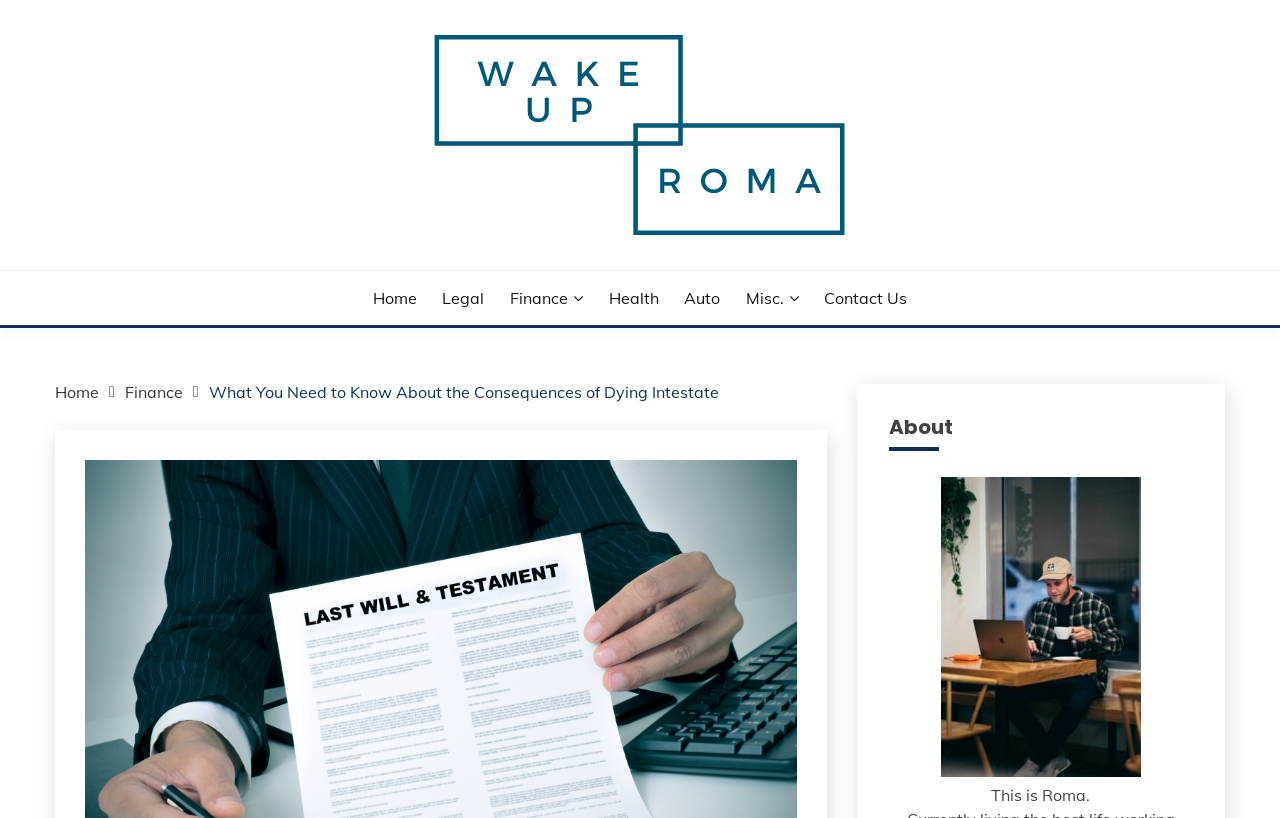Please determine the bounding box coordinates for the element that should be clicked to follow these instructions: "contact us".

[0.644, 0.35, 0.709, 0.379]